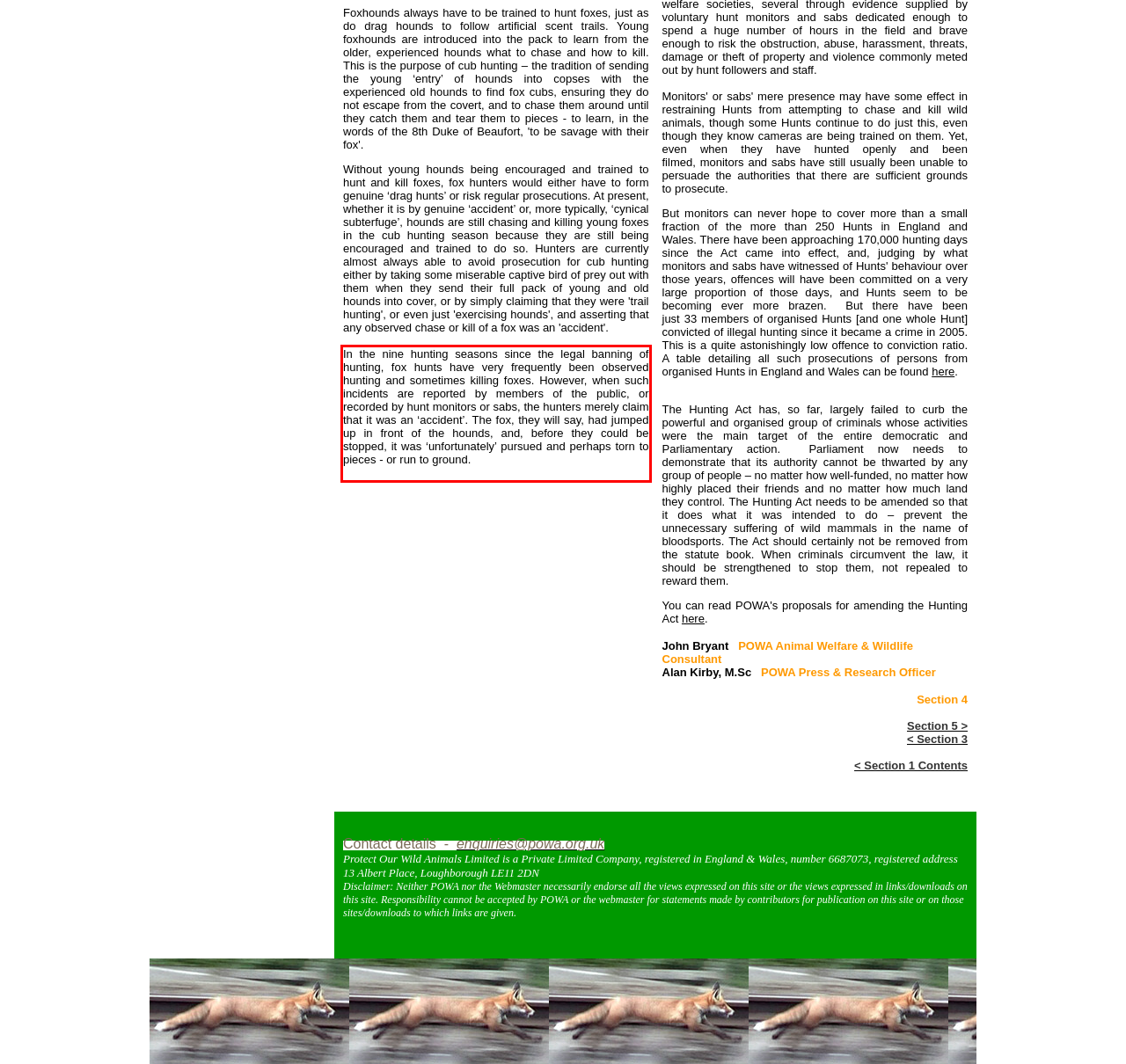You are provided with a webpage screenshot that includes a red rectangle bounding box. Extract the text content from within the bounding box using OCR.

In the nine hunting seasons since the legal banning of hunting, fox hunts have very frequently been observed hunting and sometimes killing foxes. However, when such incidents are reported by members of the public, or recorded by hunt monitors or sabs, the hunters merely claim that it was an ‘accident’. The fox, they will say, had jumped up in front of the hounds, and, before they could be stopped, it was ‘unfortunately’ pursued and perhaps torn to pieces - or run to ground.